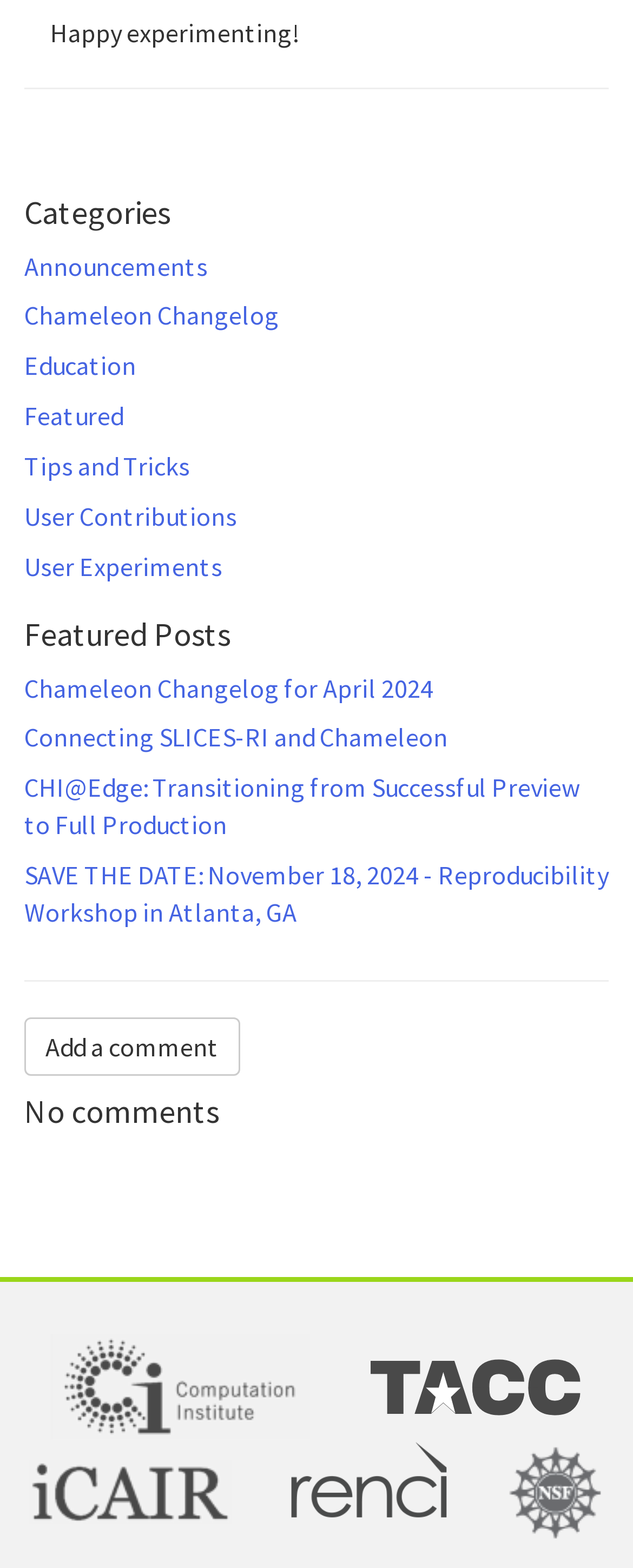Find the bounding box coordinates of the element to click in order to complete this instruction: "Add a comment". The bounding box coordinates must be four float numbers between 0 and 1, denoted as [left, top, right, bottom].

[0.038, 0.648, 0.379, 0.687]